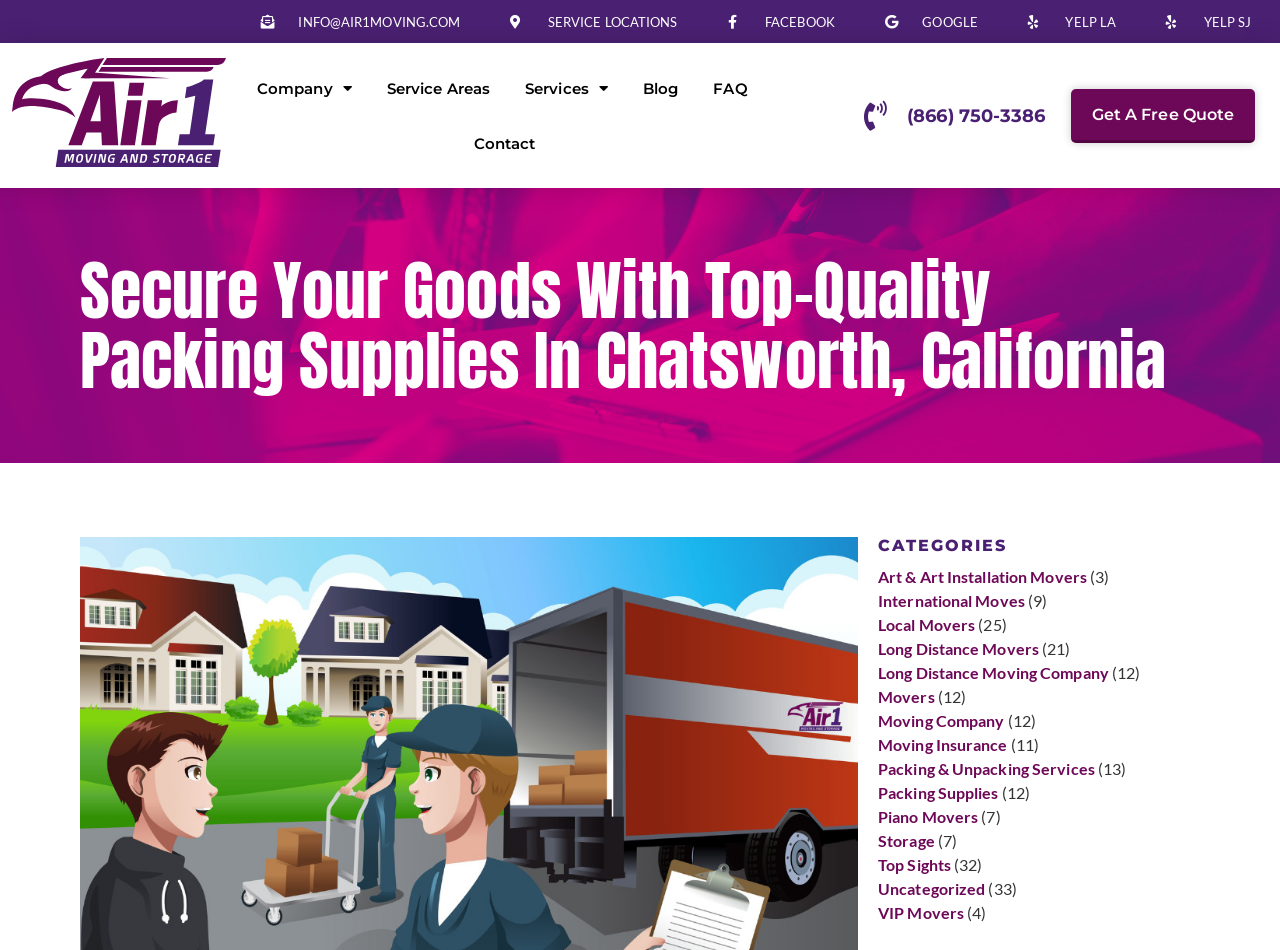What is the service area link located next to the 'Company' link?
Based on the image, respond with a single word or phrase.

Service Areas